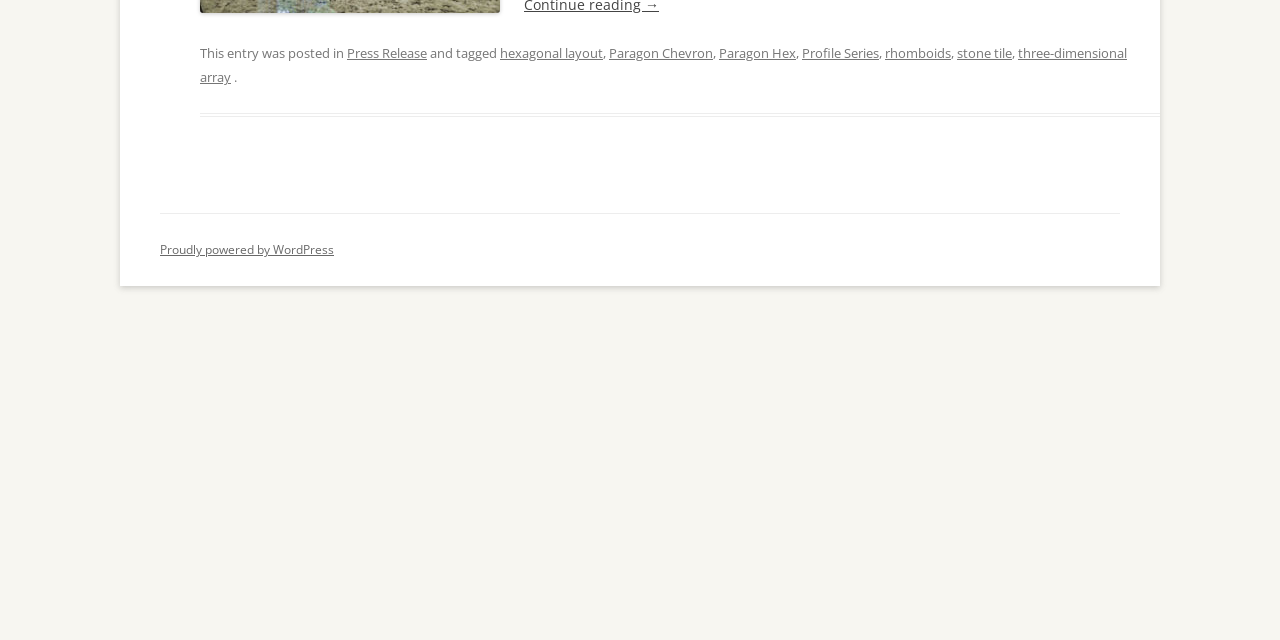Determine the bounding box coordinates for the UI element described. Format the coordinates as (top-left x, top-left y, bottom-right x, bottom-right y) and ensure all values are between 0 and 1. Element description: Read More »

None